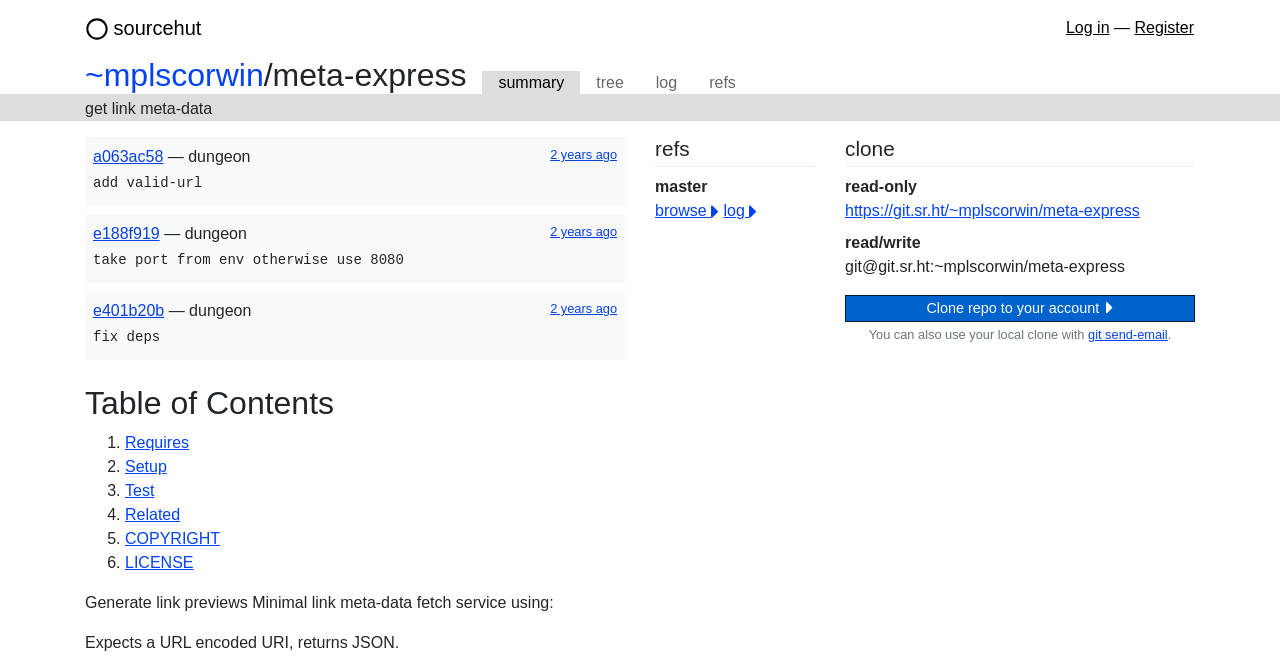Identify the bounding box coordinates for the UI element mentioned here: "Log in". Provide the coordinates as four float values between 0 and 1, i.e., [left, top, right, bottom].

[0.833, 0.029, 0.867, 0.054]